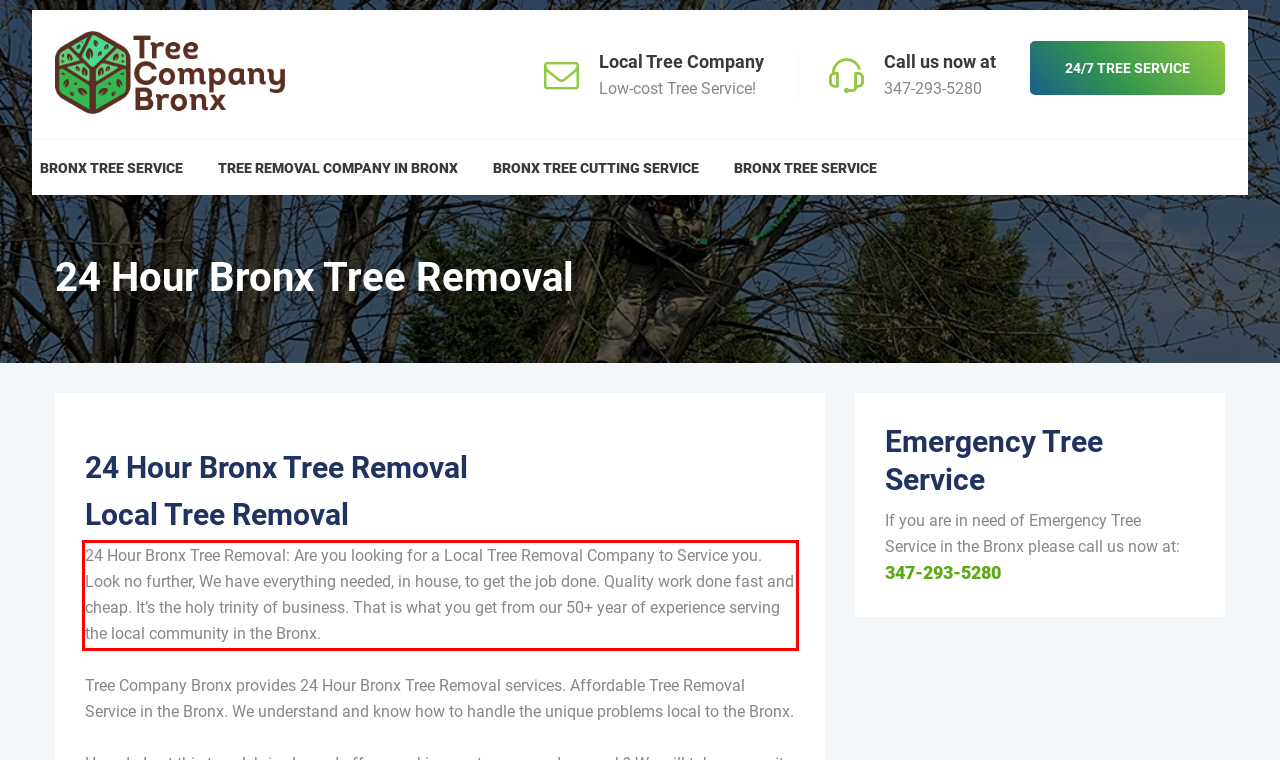You are provided with a screenshot of a webpage featuring a red rectangle bounding box. Extract the text content within this red bounding box using OCR.

24 Hour Bronx Tree Removal: Are you looking for a Local Tree Removal Company to Service you. Look no further, We have everything needed, in house, to get the job done. Quality work done fast and cheap. It’s the holy trinity of business. That is what you get from our 50+ year of experience serving the local community in the Bronx.